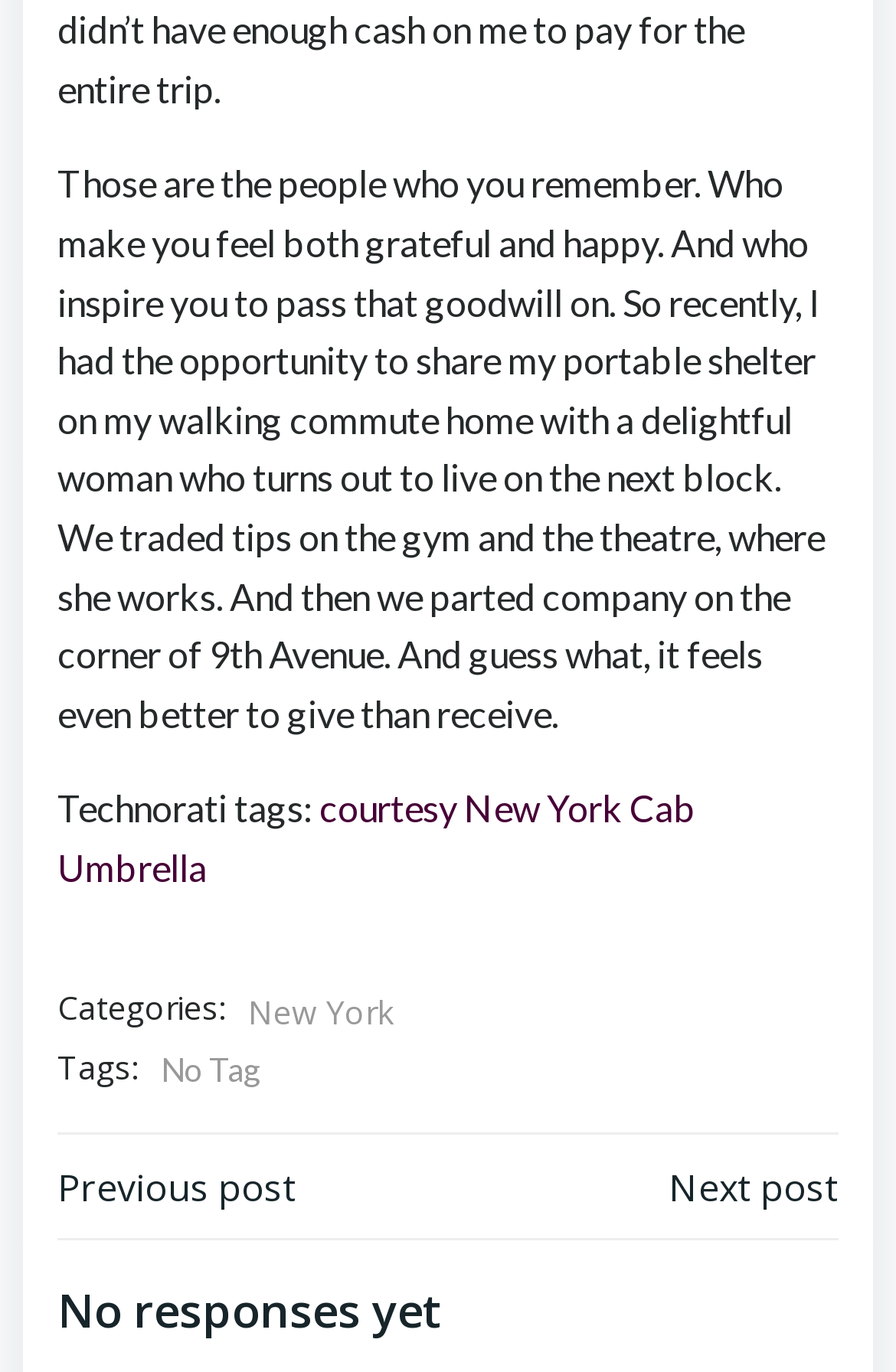Predict the bounding box for the UI component with the following description: "New York".

[0.518, 0.573, 0.695, 0.605]